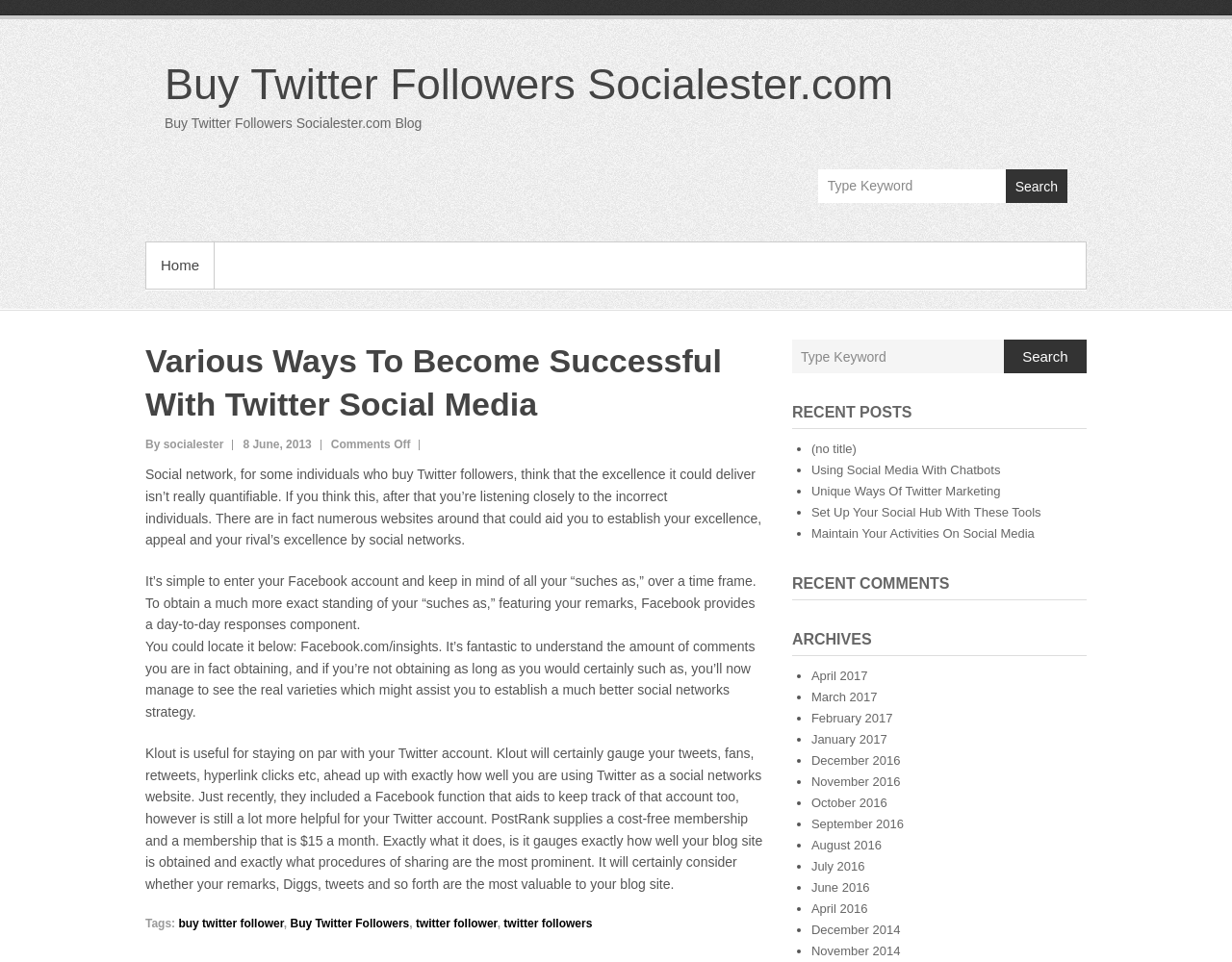Please examine the image and answer the question with a detailed explanation:
How many months are listed in the archives section?

The archives section lists links to blog posts from different months, including April 2017, March 2017, February 2017, and so on, up to December 2014, which means there are 12 months listed in total.